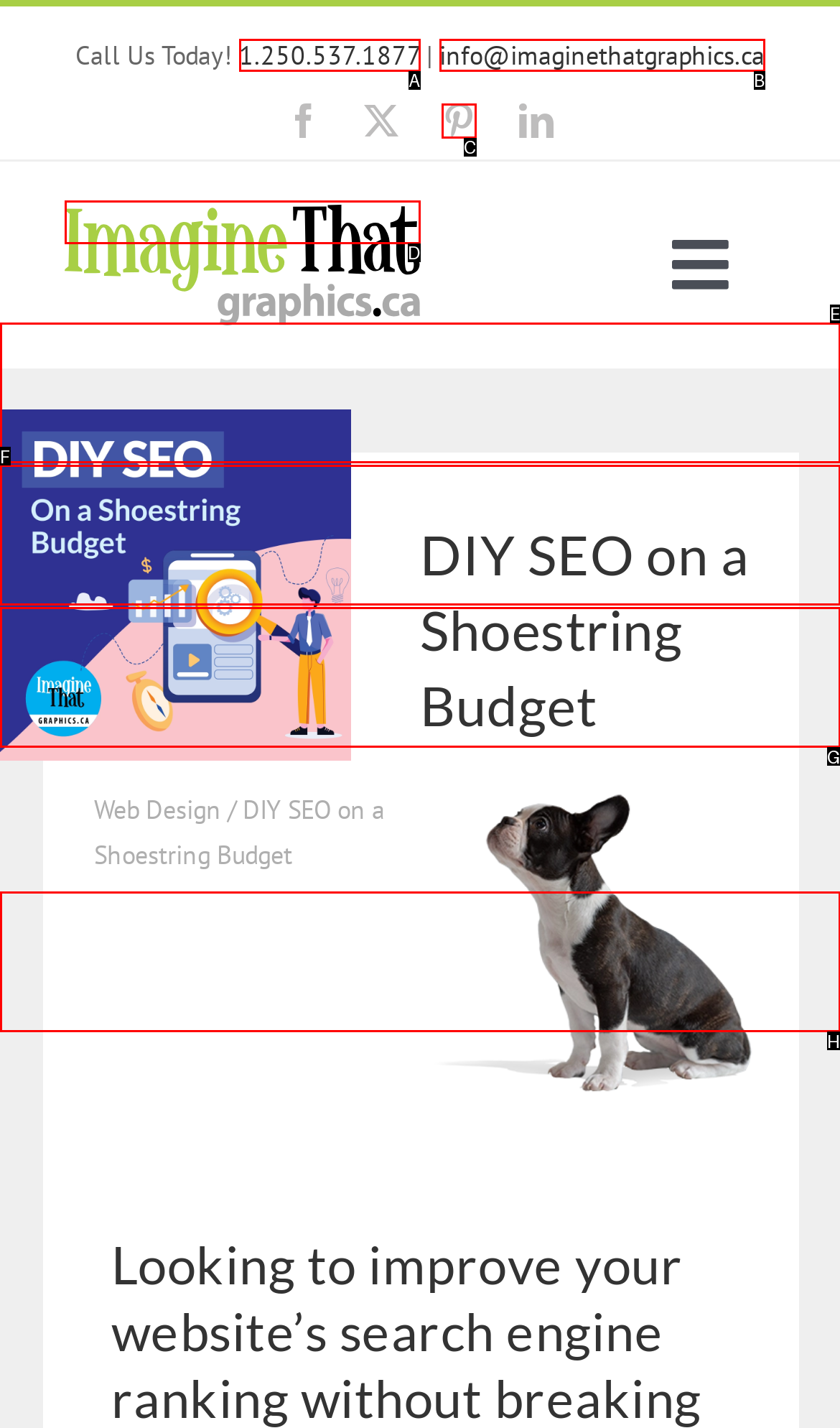Choose the HTML element that needs to be clicked for the given task: Read real estate blog Respond by giving the letter of the chosen option.

None